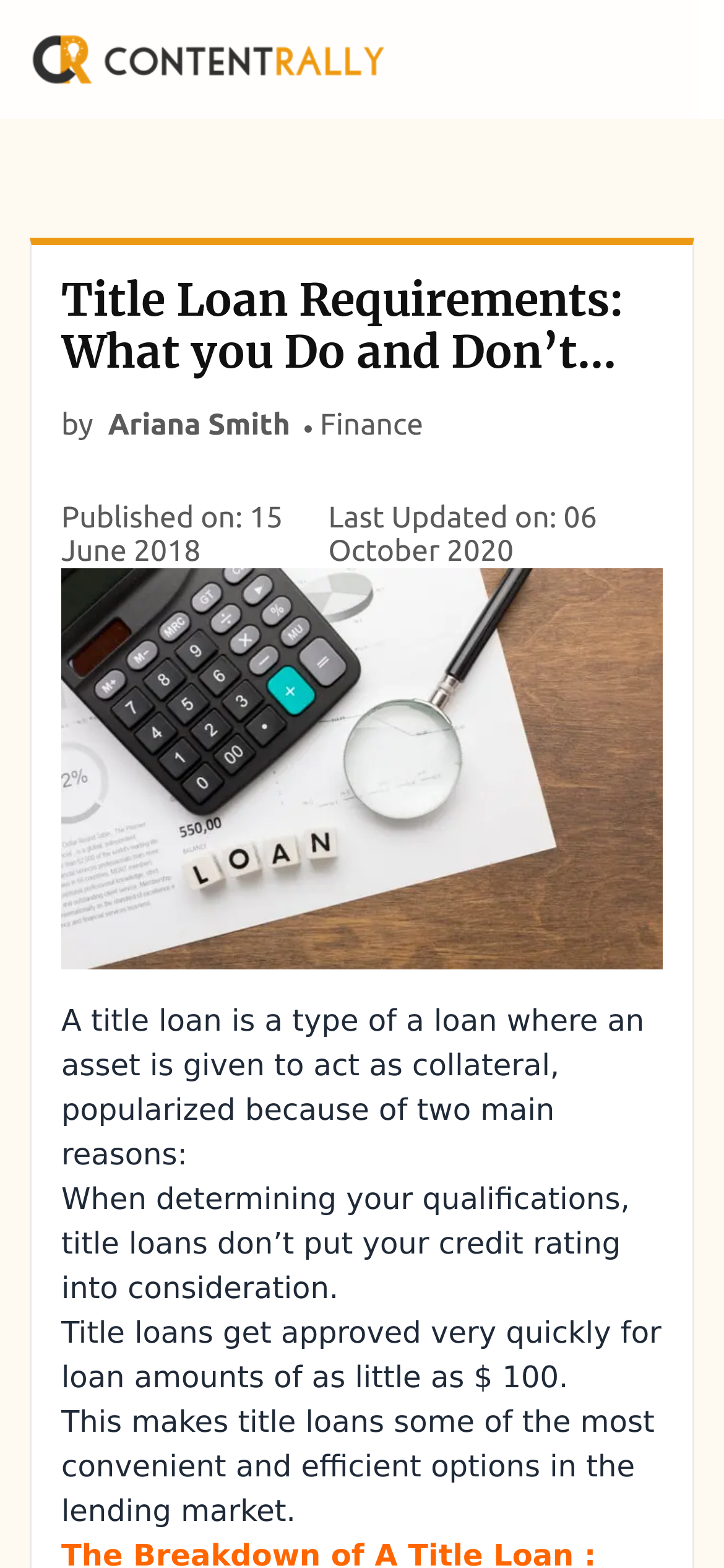Locate the bounding box of the user interface element based on this description: "collateral".

[0.569, 0.668, 0.76, 0.69]